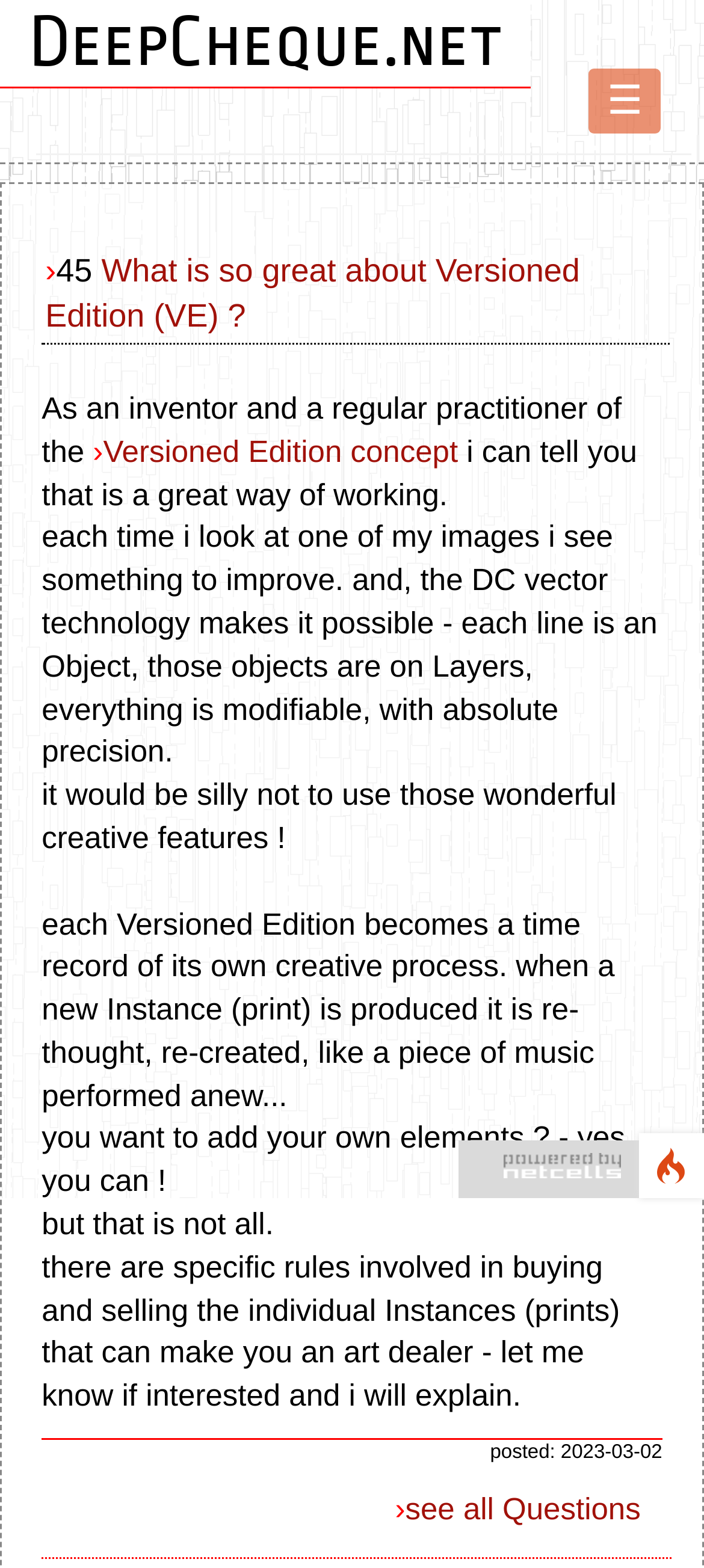Respond to the question with just a single word or phrase: 
What is the relationship between NetCells.net and DeepCheque.net?

Unknown